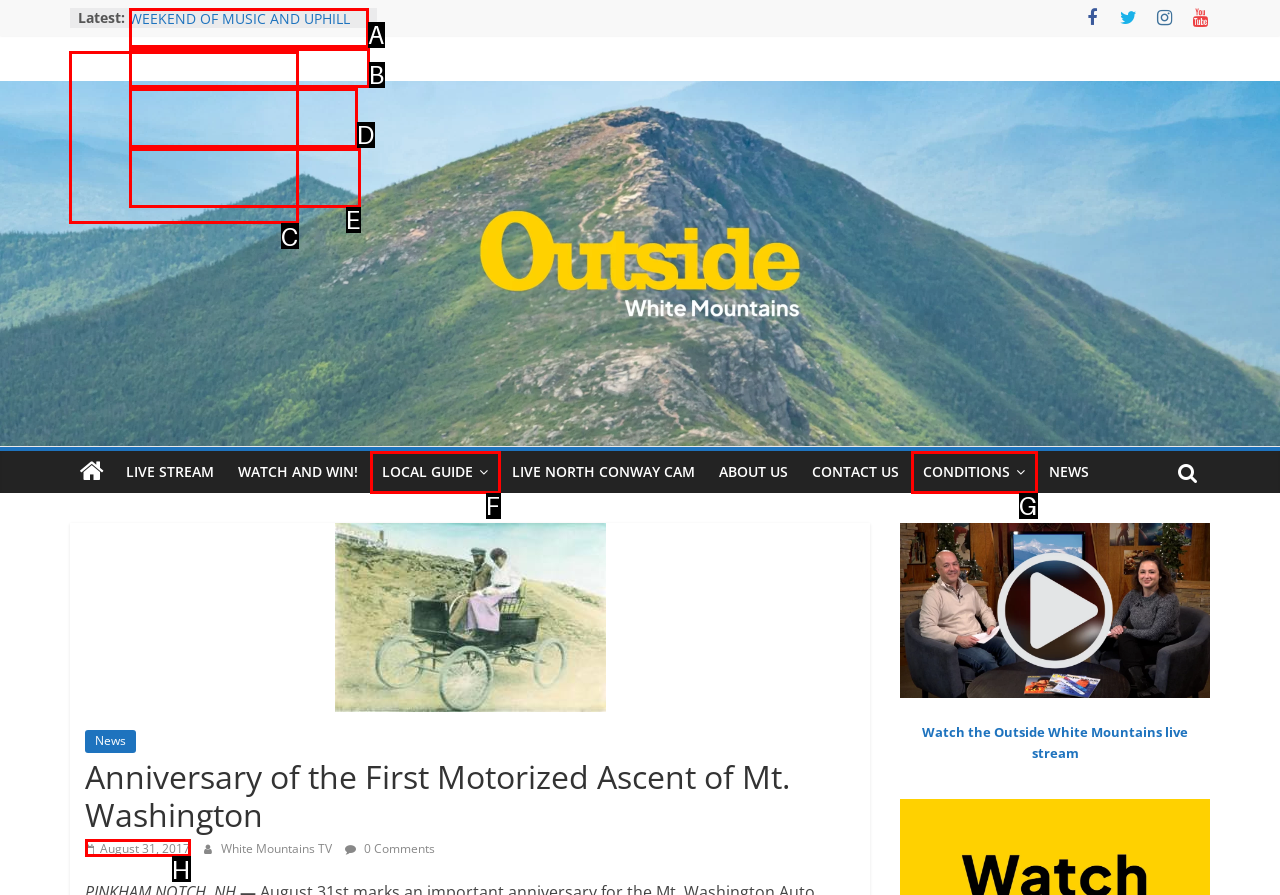Identify the option that corresponds to: August 31, 2017
Respond with the corresponding letter from the choices provided.

H